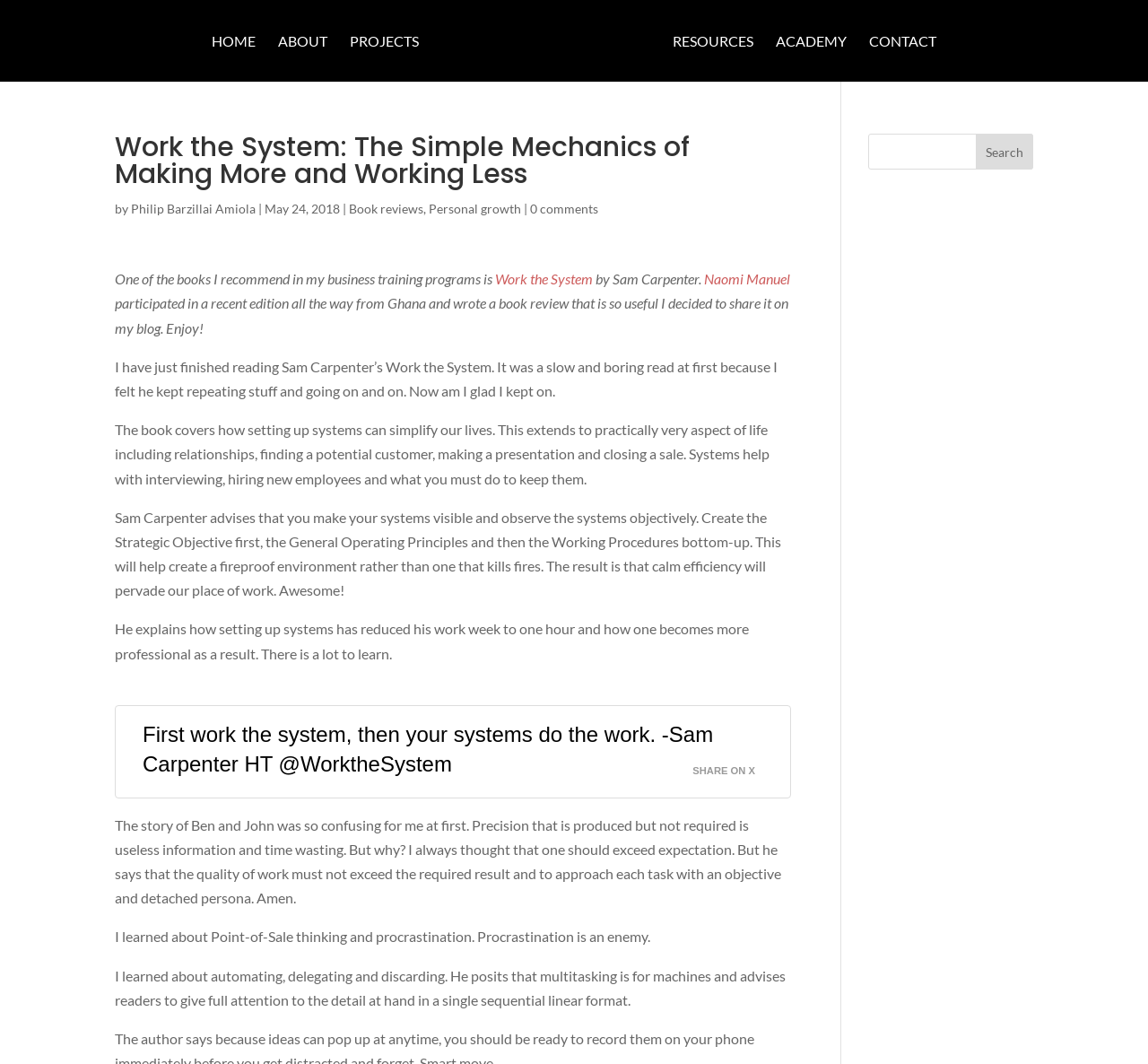Find the bounding box coordinates of the clickable area required to complete the following action: "Share the post on X".

[0.603, 0.704, 0.677, 0.737]